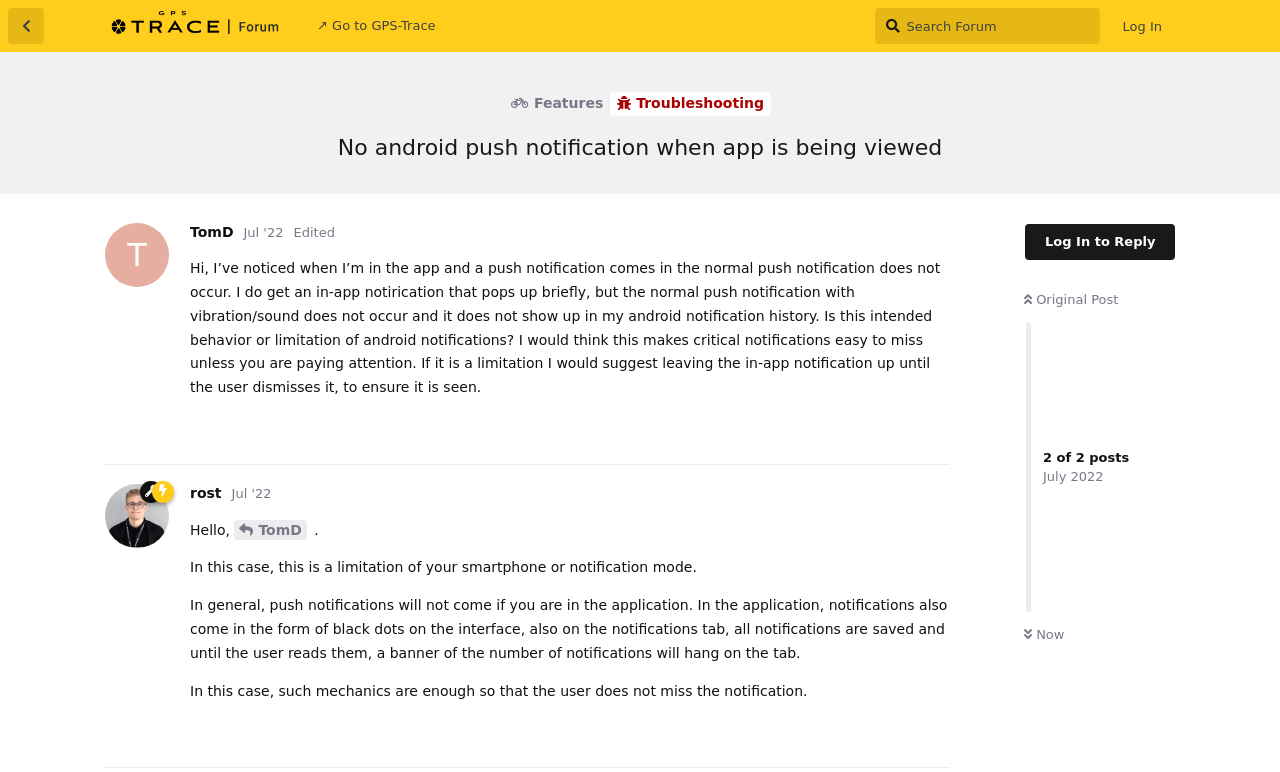Produce an elaborate caption capturing the essence of the webpage.

This webpage appears to be a forum discussion page, specifically a thread about an issue with Android push notifications. At the top, there is a link to go back to the discussion list, followed by a heading that reads "GPS-Trace Forum" with an accompanying image. To the right of this heading, there is a link to go to GPS-Trace and a search box to search the forum.

Below this top section, there is a header with links to features and troubleshooting sections. The main content of the page is a discussion thread, with the original post at the top. The original post is from a user named TomD, dated July 2022, and describes an issue with not receiving push notifications when the app is being viewed. The post is followed by a reply from a user named rost, also dated July 2022.

The original post and the reply are both formatted with headings, text, and links. There are also buttons to log in, log in to reply, and reply to the posts. Throughout the page, there are various links, images, and buttons, but the main focus is on the discussion thread.